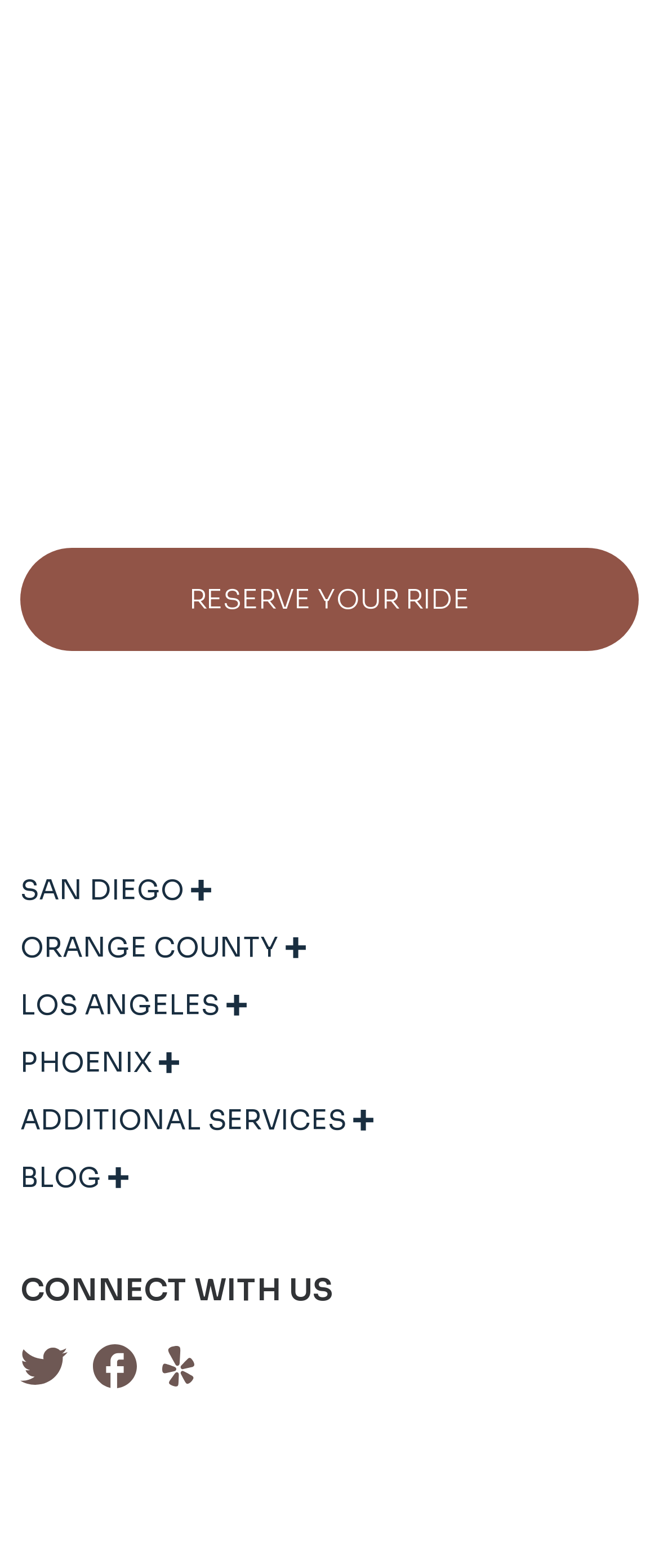Please provide the bounding box coordinates for the element that needs to be clicked to perform the instruction: "Click on 'RESERVE YOUR RIDE'". The coordinates must consist of four float numbers between 0 and 1, formatted as [left, top, right, bottom].

[0.031, 0.35, 0.969, 0.415]